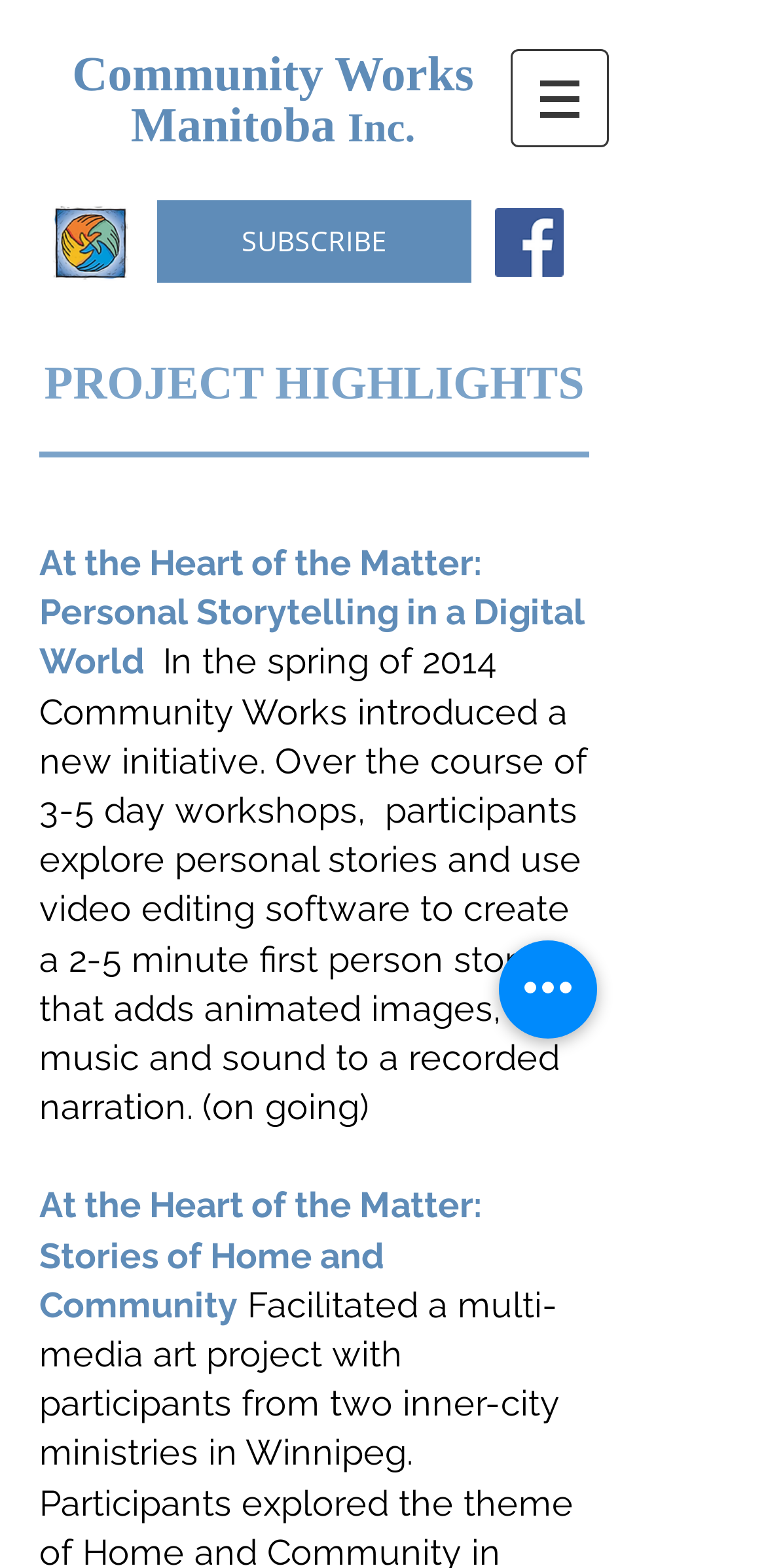Respond to the question below with a single word or phrase: How many project highlights are displayed on this page?

2